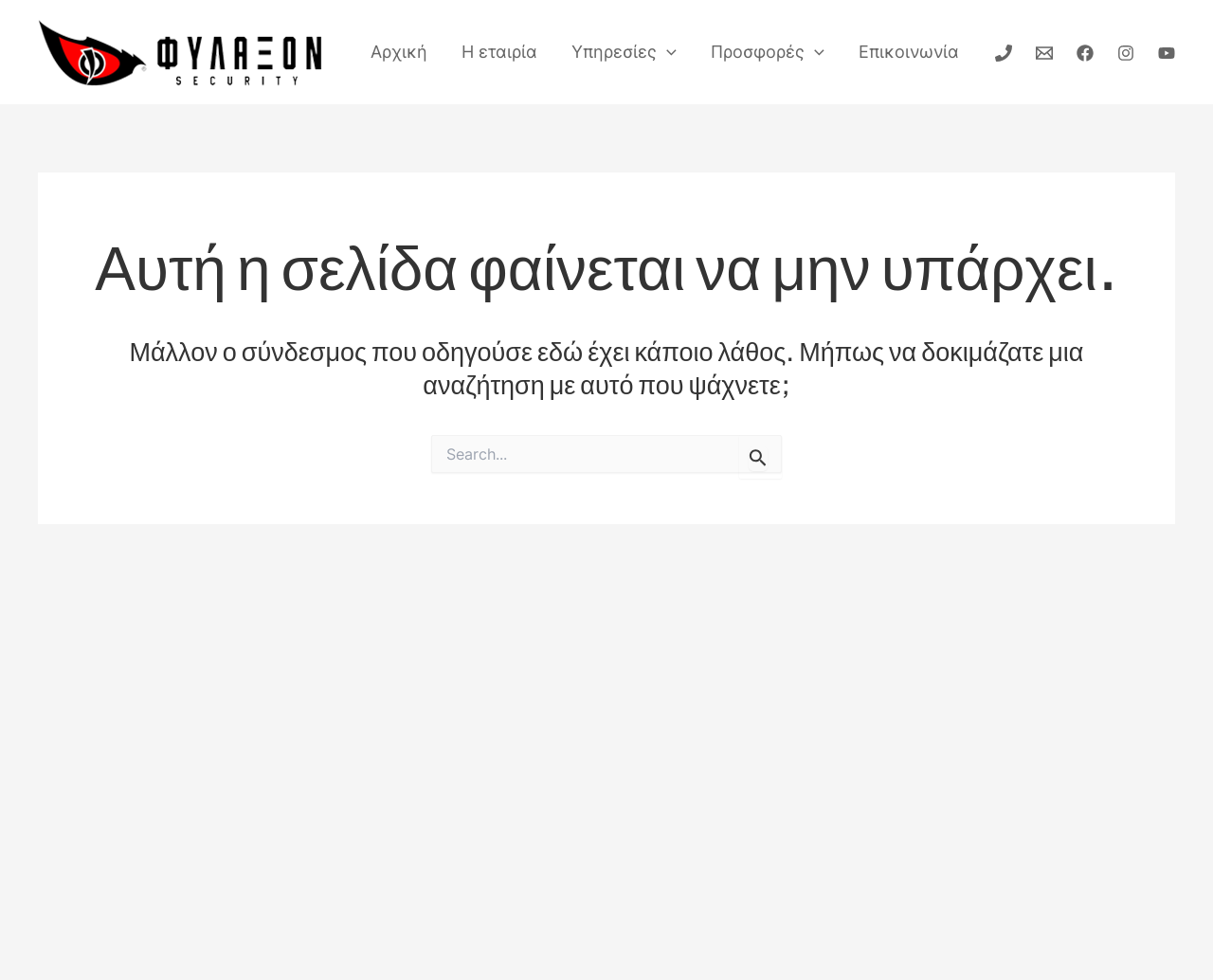Determine the bounding box coordinates for the clickable element required to fulfill the instruction: "Go to Αρχική page". Provide the coordinates as four float numbers between 0 and 1, i.e., [left, top, right, bottom].

[0.292, 0.0, 0.367, 0.106]